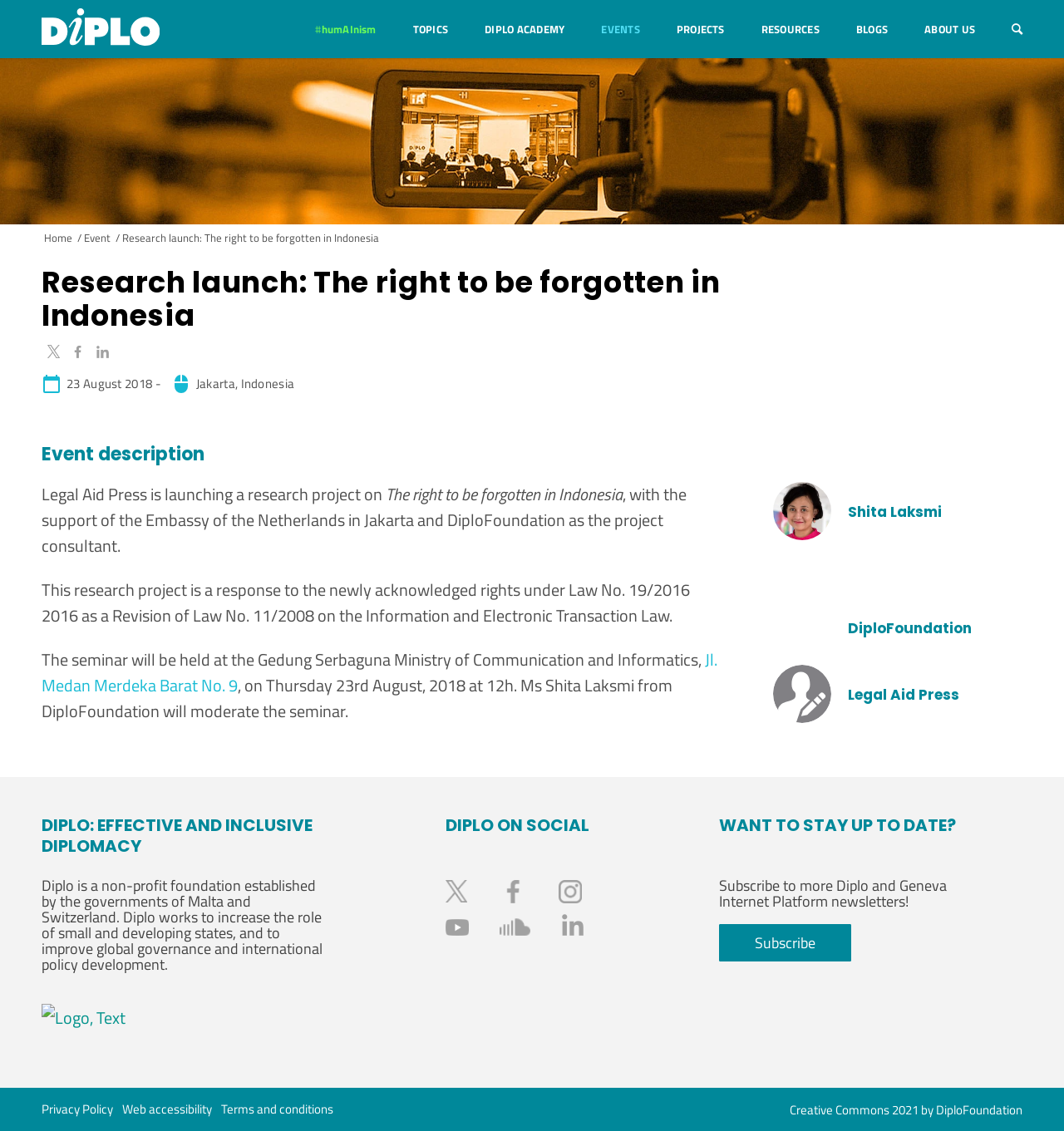Please identify the bounding box coordinates of the element that needs to be clicked to execute the following command: "Read more about Shita Laksmi". Provide the bounding box using four float numbers between 0 and 1, formatted as [left, top, right, bottom].

[0.797, 0.444, 0.885, 0.462]